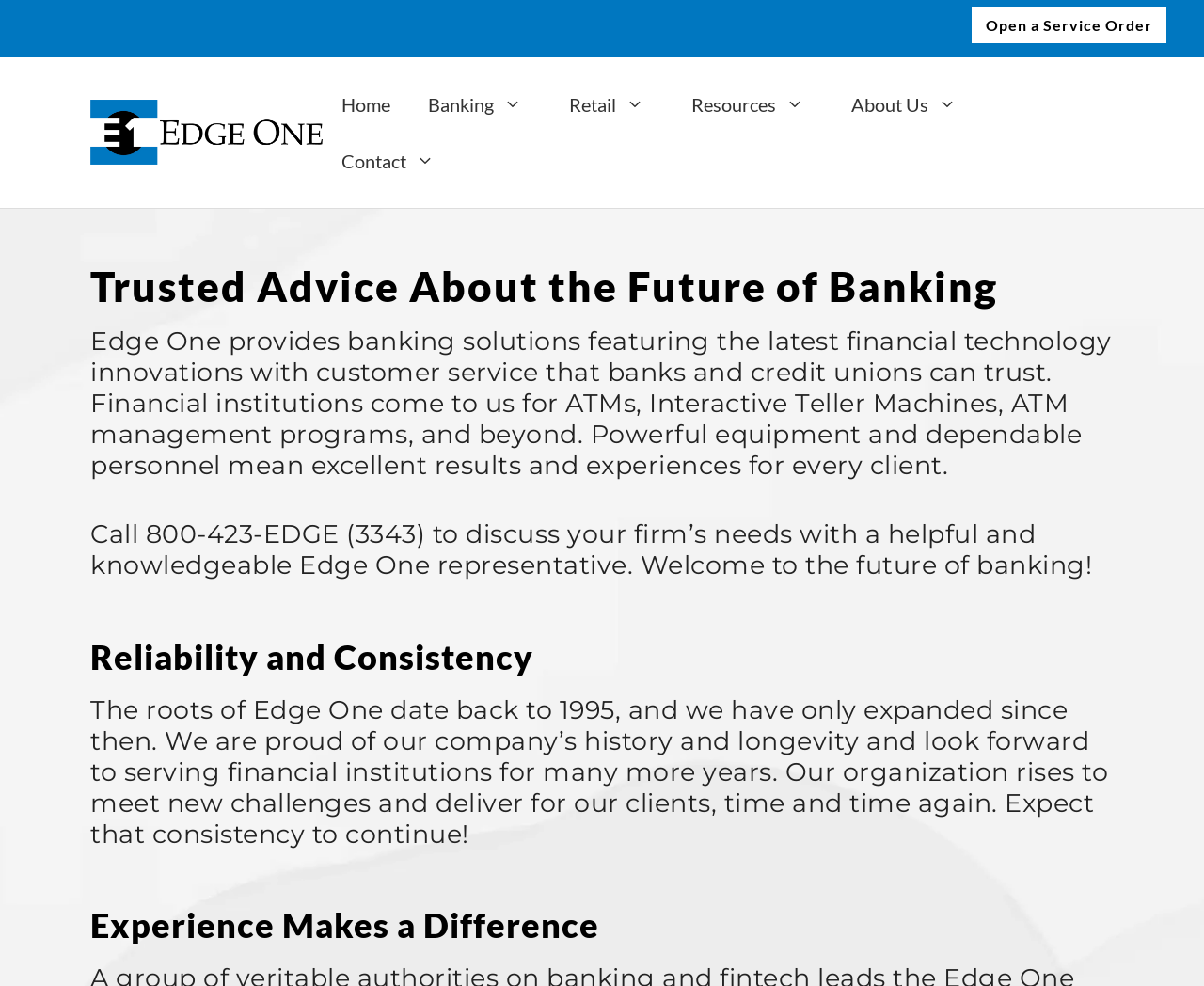Detail the various sections and features of the webpage.

The webpage is about Edge One, a company that provides financial technology innovations and customer service to banks and credit unions. At the top, there is a complementary section with a link to open a service order. Below it, there is a link to "Financial Equipment Sales and Services" accompanied by an image. 

To the right of the image, there is a primary navigation menu with links to "Home", "Banking", "Retail", "Resources", "About Us", and "Contact". The "Contact" link is followed by a heading that reads "Trusted Advice About the Future of Banking". 

Below the navigation menu, there is a section of text that describes Edge One's services, including ATMs, Interactive Teller Machines, and ATM management programs. The text also mentions the company's customer service and invites readers to call a phone number to discuss their needs with a representative. 

Further down, there are three headings: "Reliability and Consistency", "Experience Makes a Difference", and another section of text that discusses Edge One's history, dating back to 1995, and its commitment to serving financial institutions.